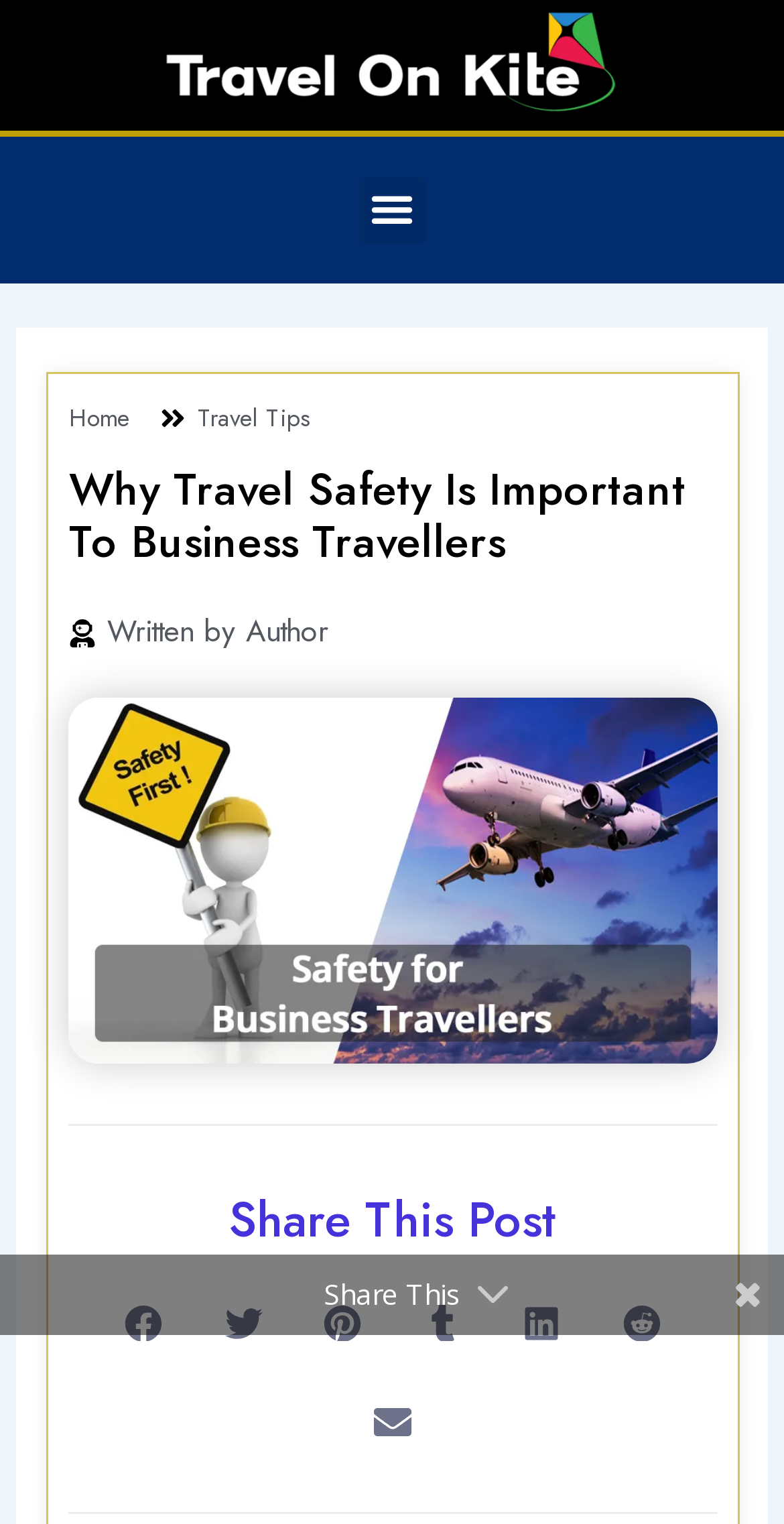Provide the bounding box coordinates of the section that needs to be clicked to accomplish the following instruction: "Toggle the Menu."

[0.458, 0.116, 0.542, 0.159]